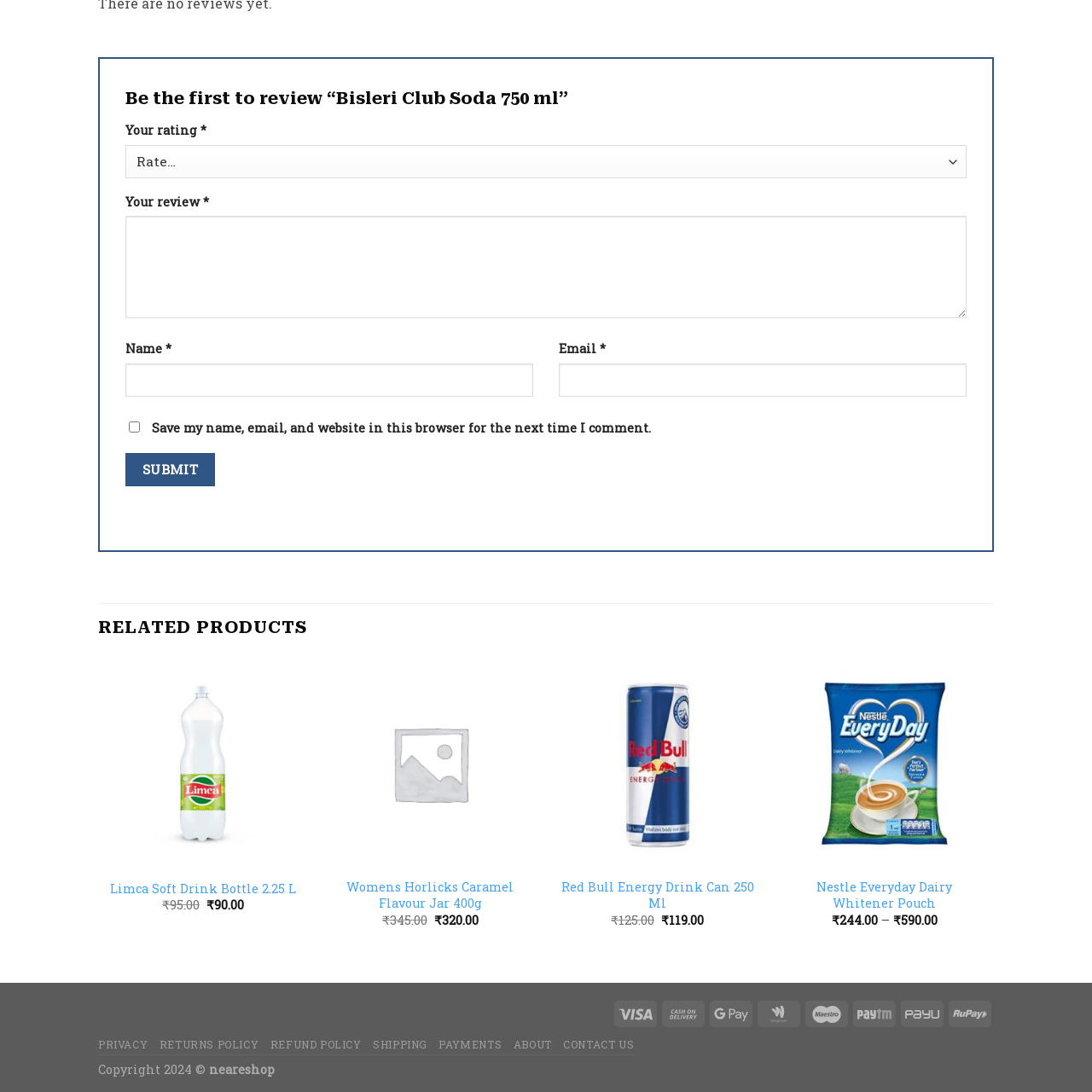What is Limca often enjoyed as? Examine the image inside the red bounding box and answer concisely with one word or a short phrase.

Thirst quencher